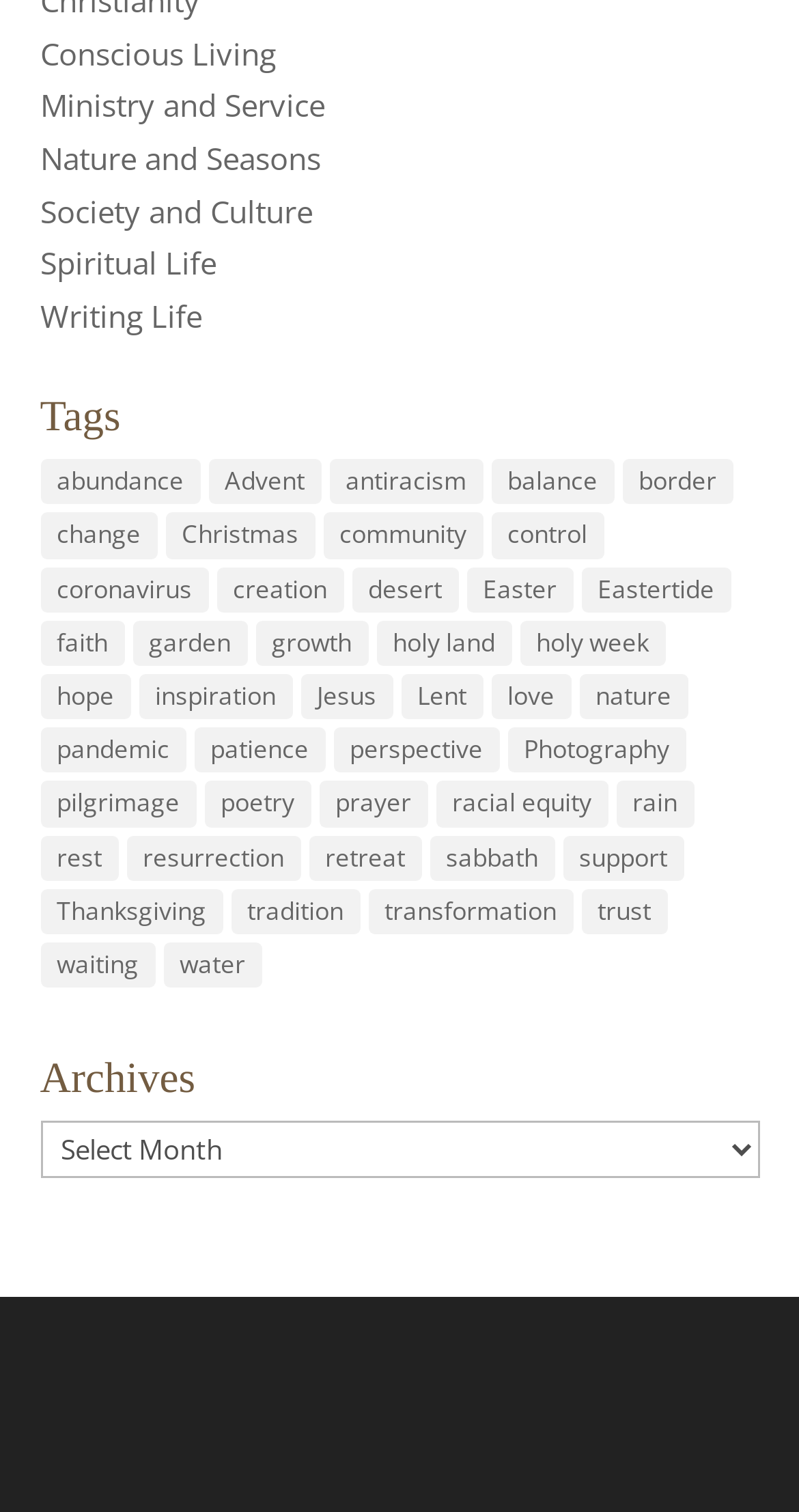How many links are there under the 'Tags' heading?
Based on the content of the image, thoroughly explain and answer the question.

I counted the number of links under the 'Tags' heading, starting from 'abundance' to 'water', and there are 43 links in total.